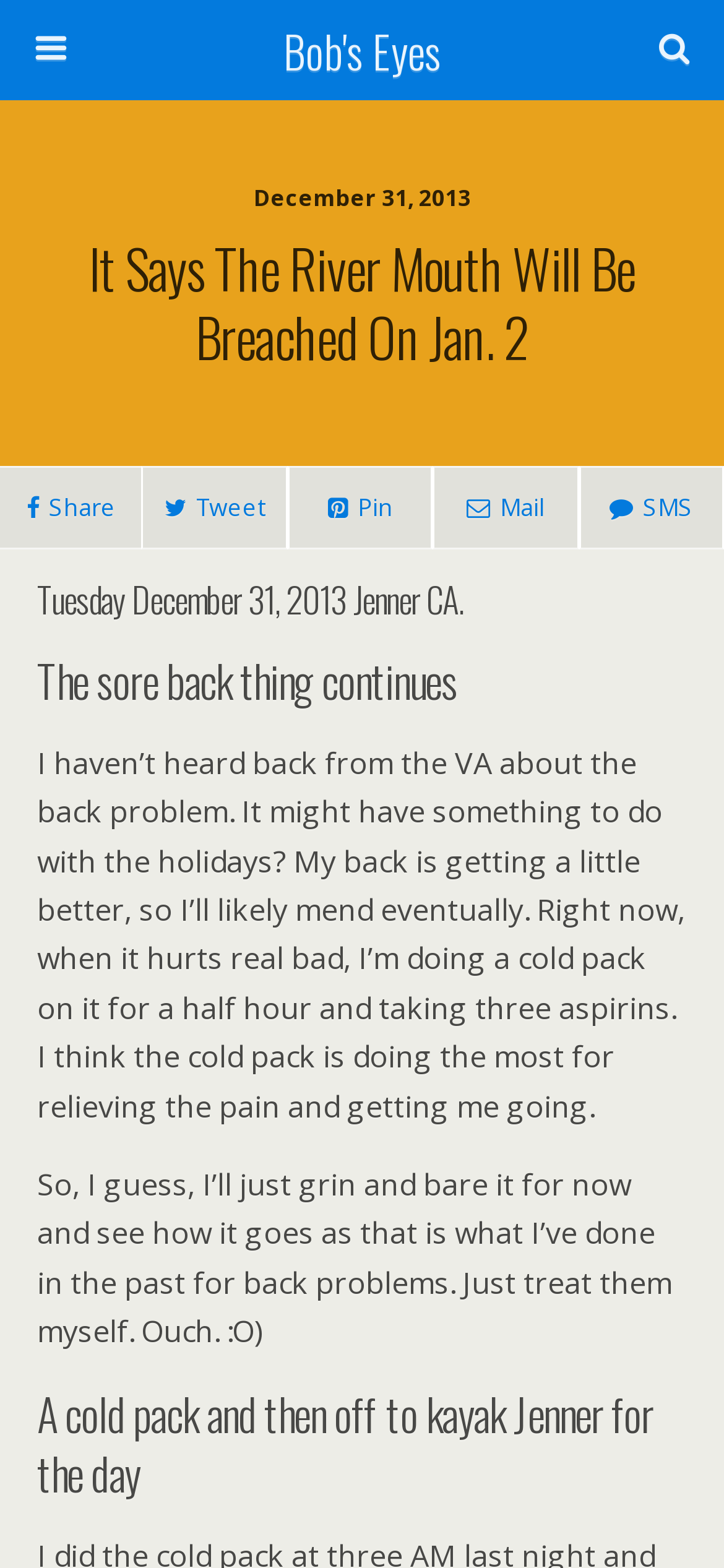Summarize the webpage with a detailed and informative caption.

The webpage appears to be a personal blog or journal entry. At the top, there is a title "It Says the River Mouth Will Be Breached on Jan. 2 - Bob's Eyes" with a link to "Bob's Eyes" on the right side. Below the title, there is a search bar with a text box and a "Search" button.

On the left side, there are social media links to share the content, including "Share", "Tweet", "Pin", and "Mail" icons. Next to these icons, there is a date "December 31, 2013" and a heading "It Says The River Mouth Will Be Breached On Jan. 2" that spans the entire width of the page.

Below the date, there is a subheading "Tuesday December 31, 2013 Jenner CA." followed by another subheading "The sore back thing continues". The main content of the page is a personal journal entry that discusses the author's back problem, their experience with the VA, and their self-treatment methods. The text is divided into three paragraphs.

At the bottom of the page, there is another heading "A cold pack and then off to kayak Jenner for the day". Overall, the webpage has a simple layout with a focus on the journal entry and minimal use of images.